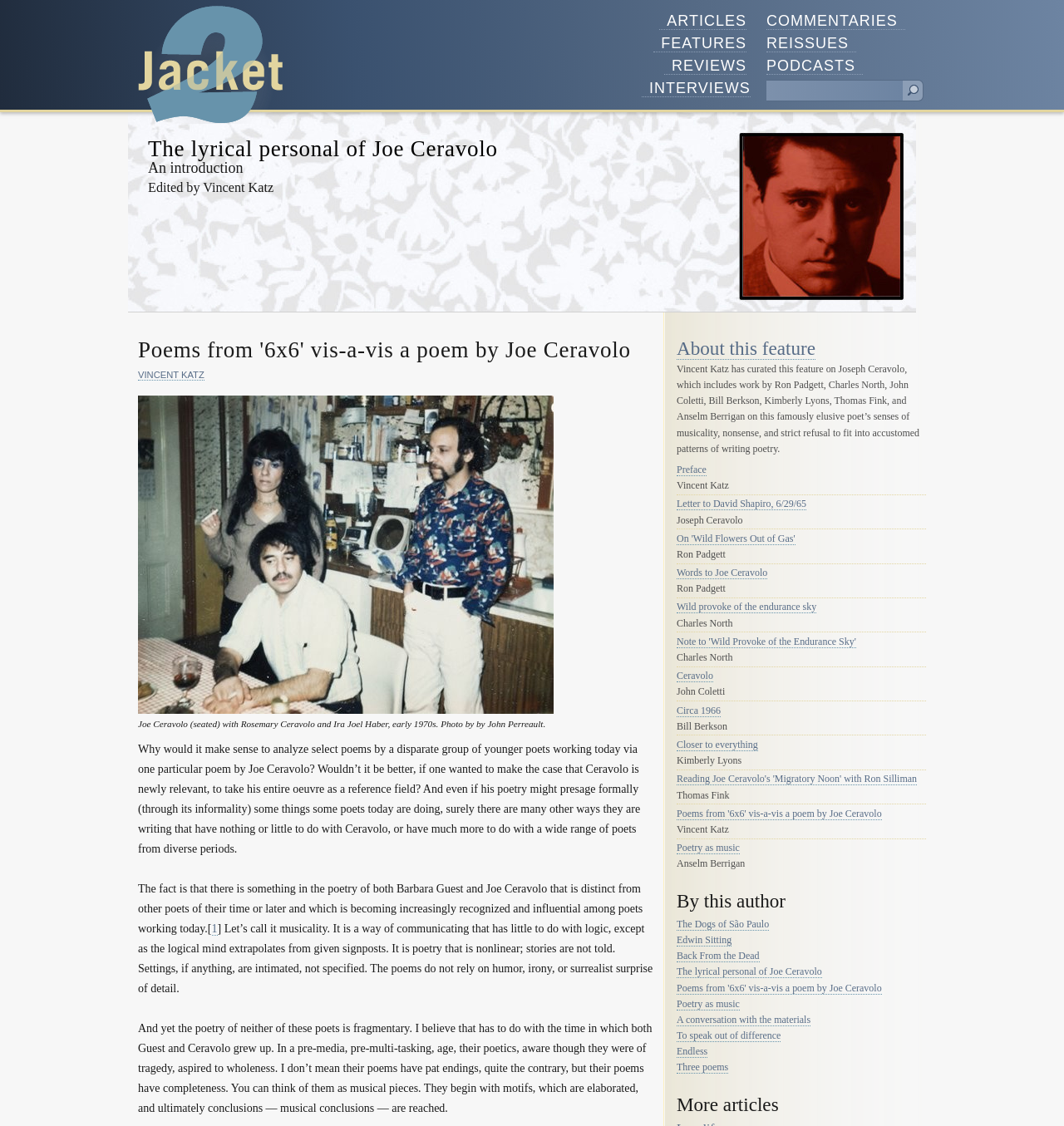Given the element description "Back From the Dead", identify the bounding box of the corresponding UI element.

[0.636, 0.844, 0.714, 0.855]